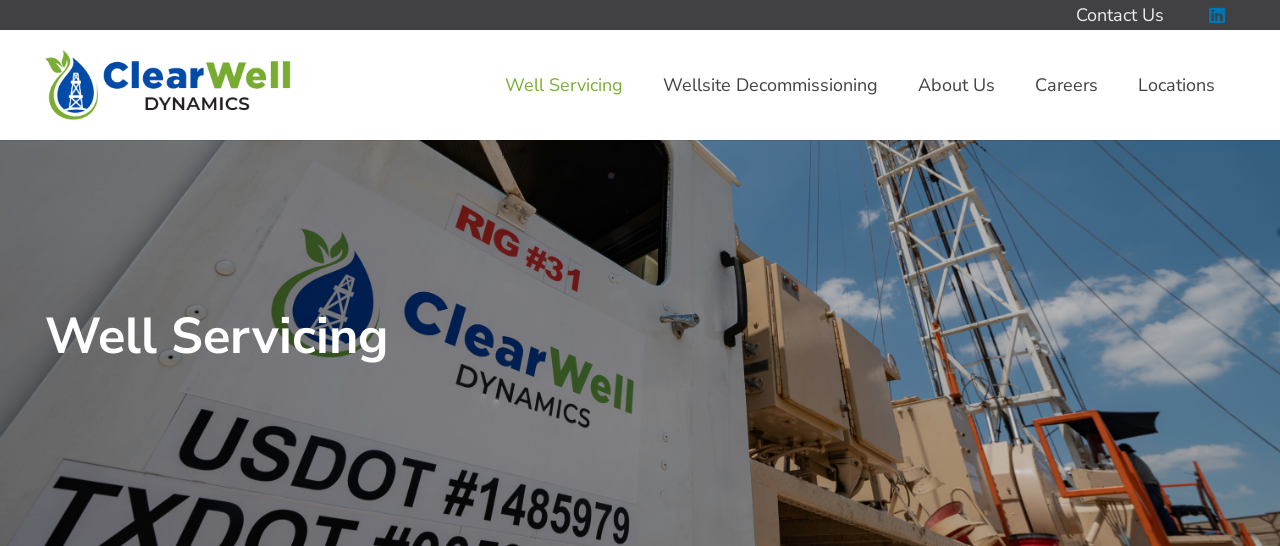What is the USDOT number of the rig?
Give a single word or phrase answer based on the content of the image.

1485979